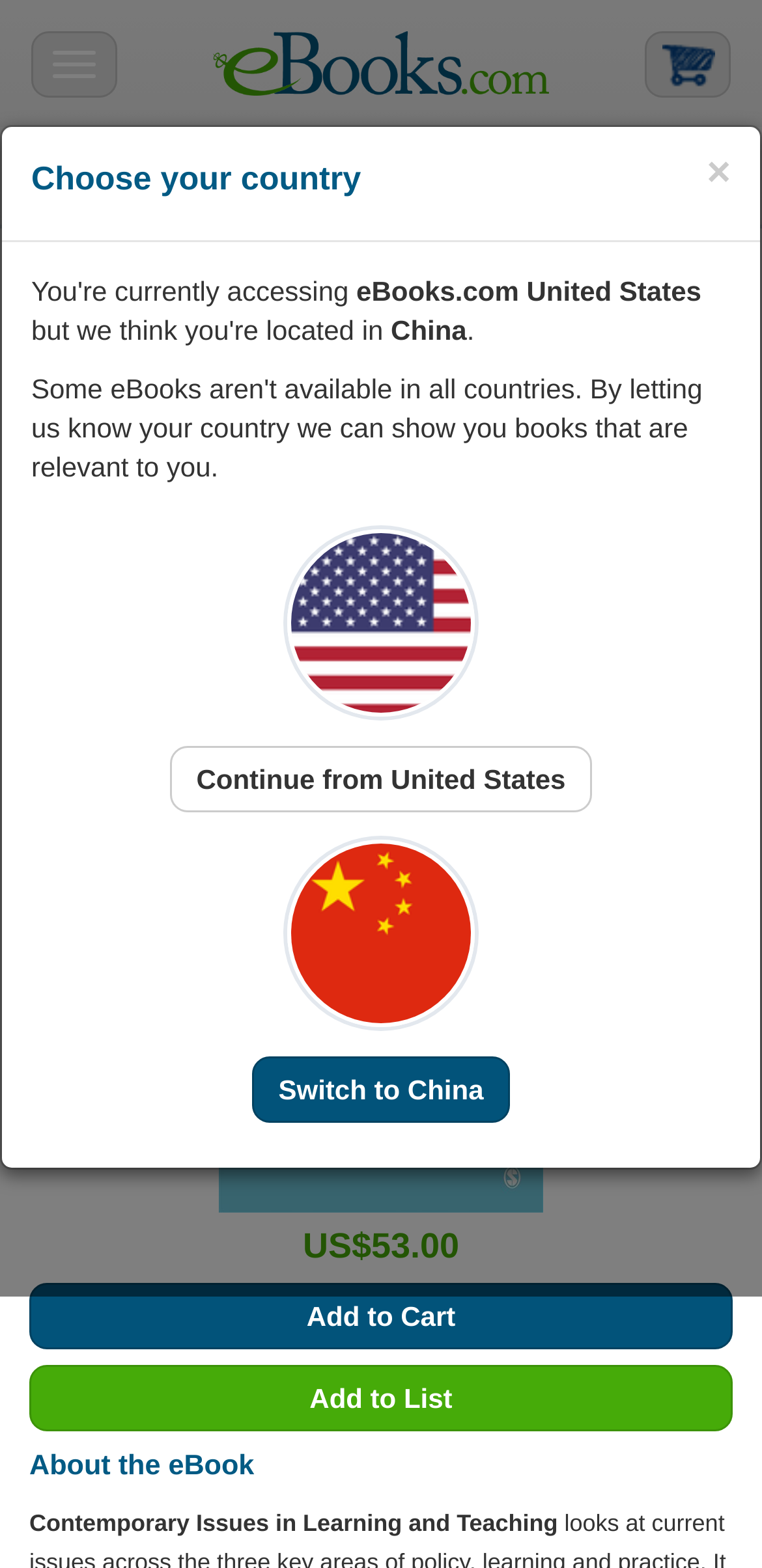Could you find the bounding box coordinates of the clickable area to complete this instruction: "Search for a book"?

[0.021, 0.091, 0.831, 0.133]